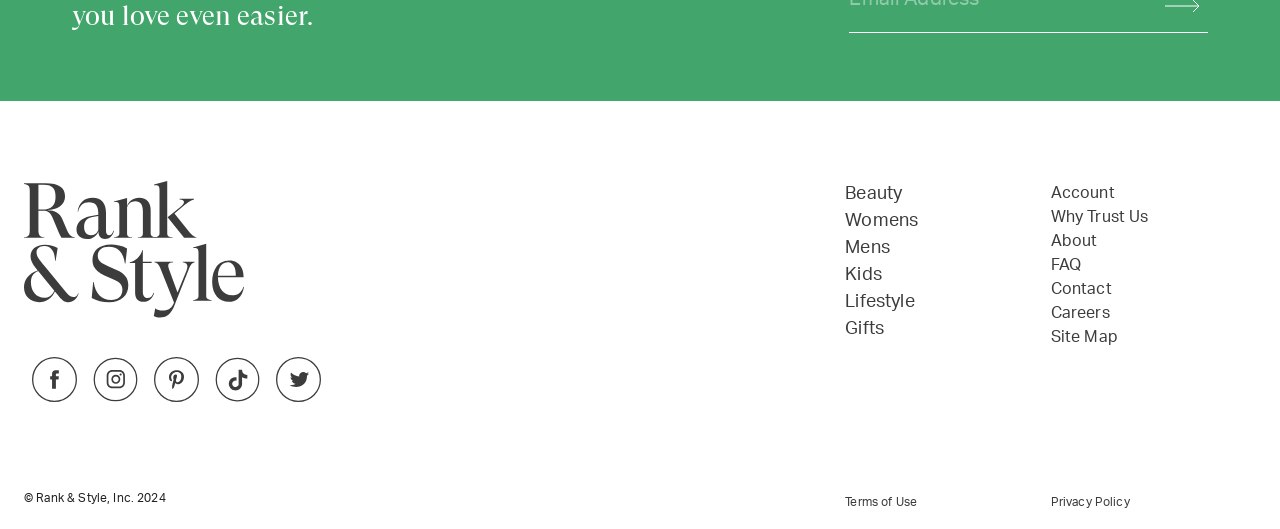Find the bounding box coordinates for the element that must be clicked to complete the instruction: "Click on Instagram logo". The coordinates should be four float numbers between 0 and 1, indicated as [left, top, right, bottom].

[0.073, 0.674, 0.108, 0.759]